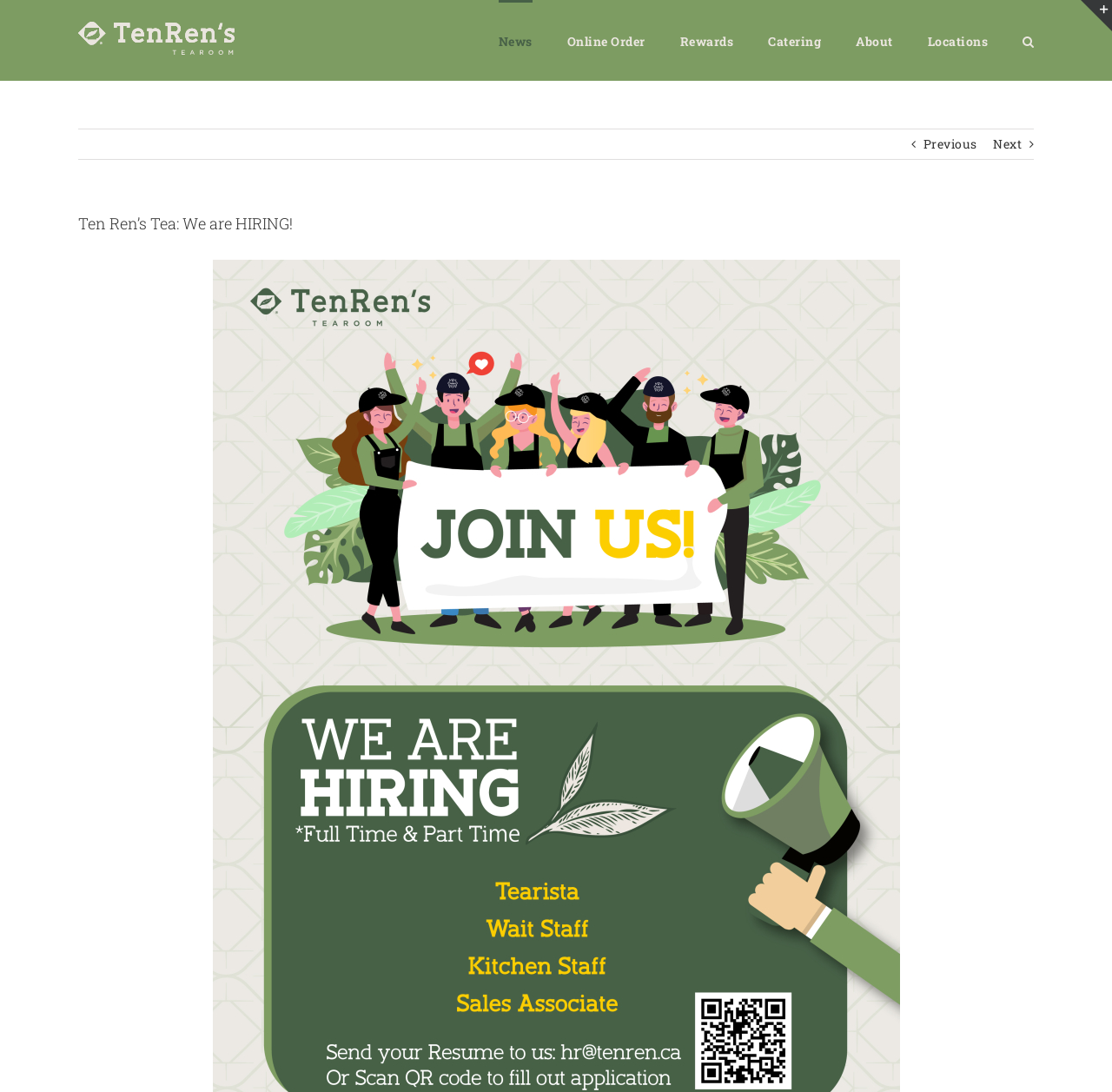Give a detailed overview of the webpage's appearance and contents.

The webpage is for Ten Ren's Tea, and it appears to be a job hiring page. At the top left corner, there is a logo of Ten Ren's Tea, which is an image. Next to the logo, there is a main menu navigation bar that spans across the top of the page, containing links to various sections such as News, Online Order, Rewards, Catering, About, and Locations. The About and Locations links have dropdown menus.

On the top right corner, there is a search button. Below the main menu, there is a heading that reads "Ten Ren's Tea: We are HIRING!" in a prominent font. There are also navigation links to previous and next pages, located at the top right corner.

At the very top right edge of the page, there is a link to toggle a sliding bar area. Overall, the webpage has a simple and organized layout, with clear headings and concise text.